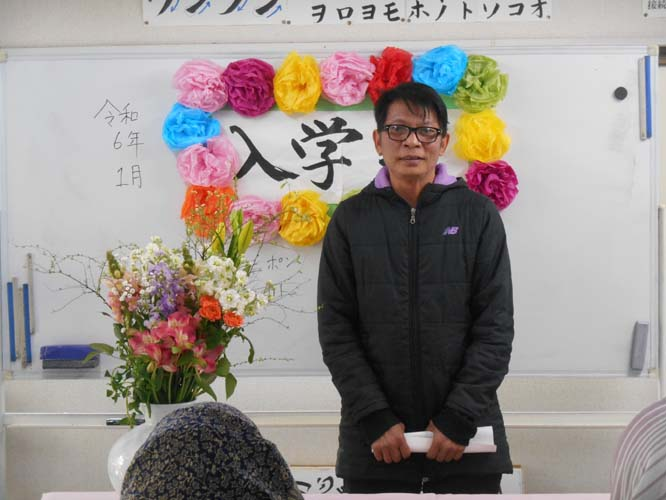What is the significance of the bouquet of flowers?
From the details in the image, answer the question comprehensively.

The bouquet of flowers is mentioned in the caption as symbolizing growth and new beginnings, which is fitting for the entrance ceremony of new students at the academy.